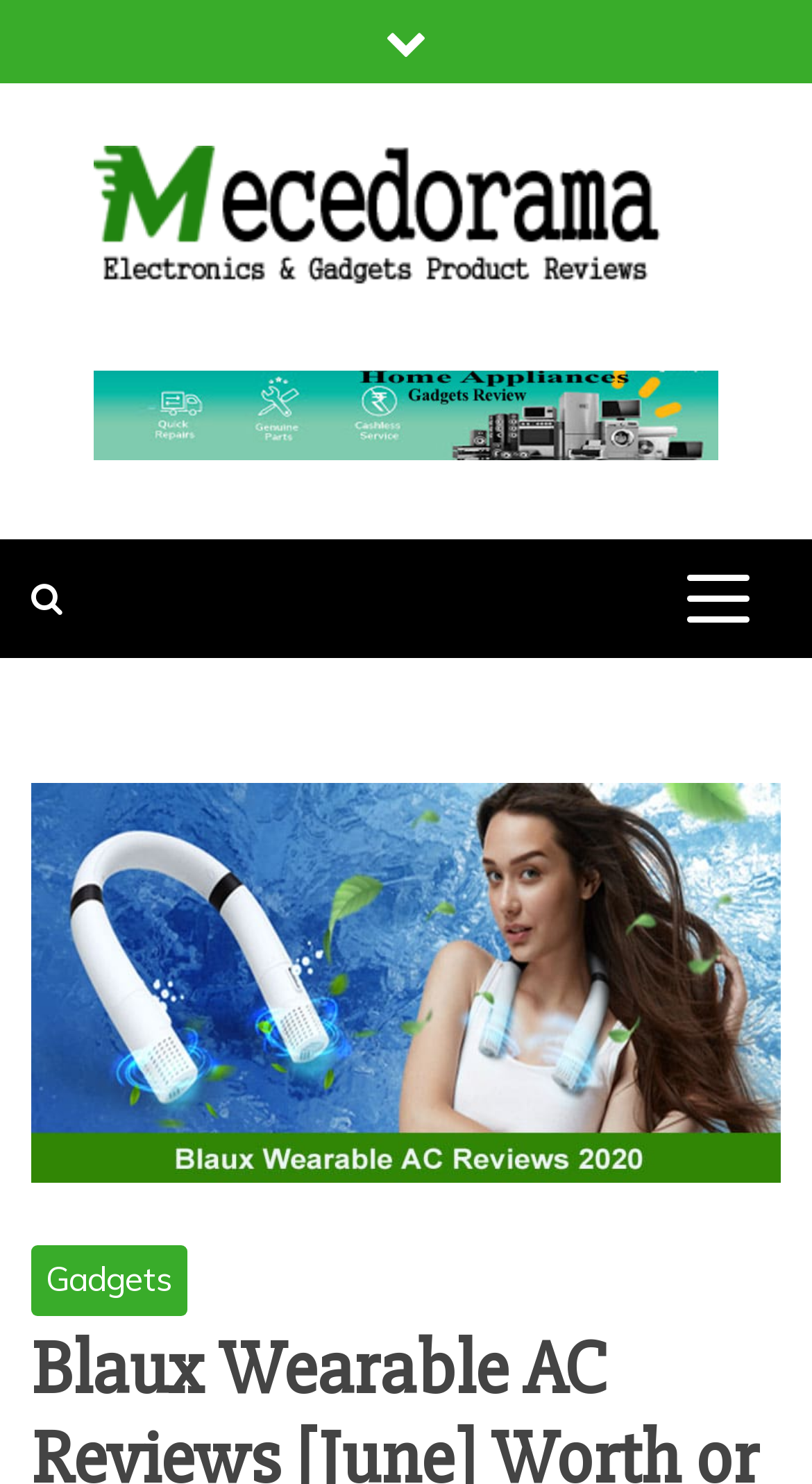Provide a one-word or short-phrase response to the question:
Is the logo of the website a clickable link?

Yes